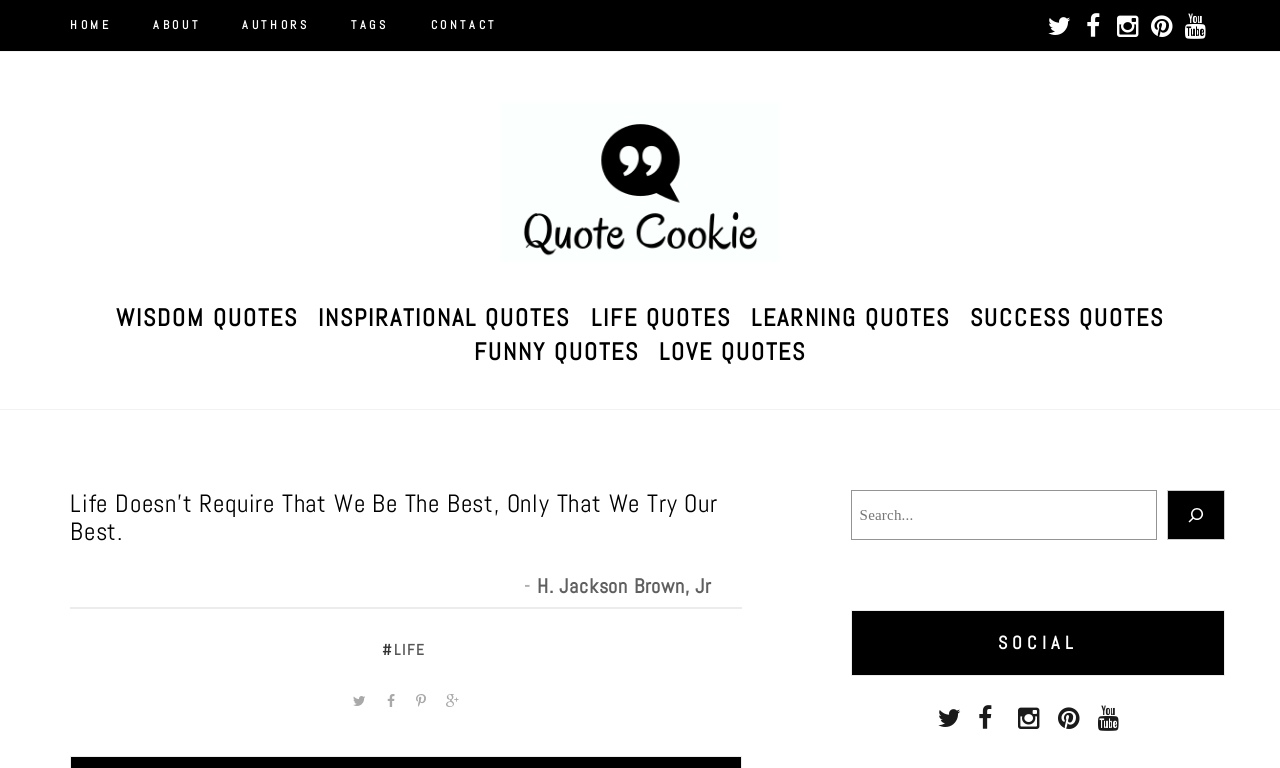Please identify the bounding box coordinates of the clickable area that will allow you to execute the instruction: "View the Facebook page".

None